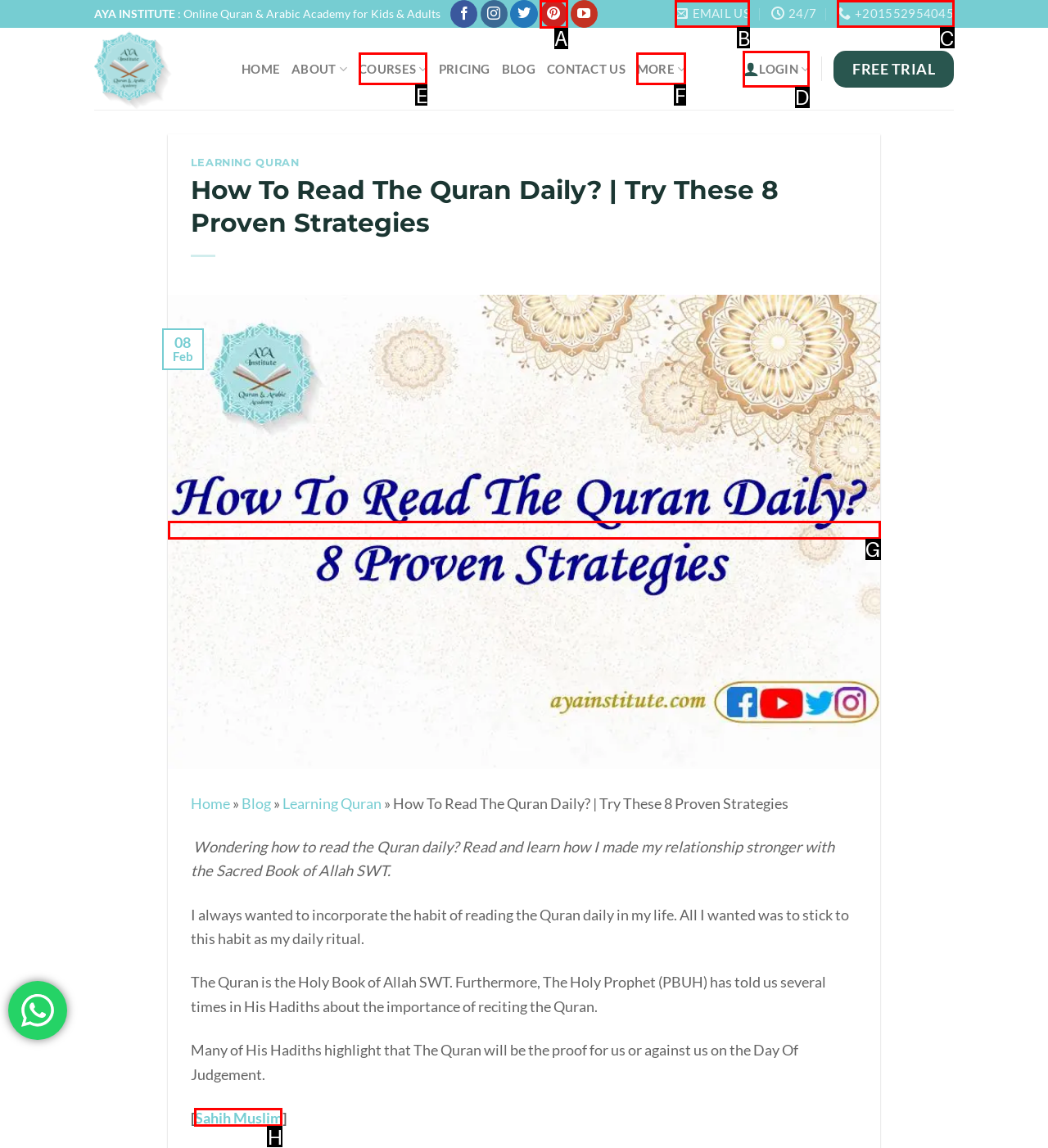Which HTML element fits the description: myRutgers? Respond with the letter of the appropriate option directly.

None